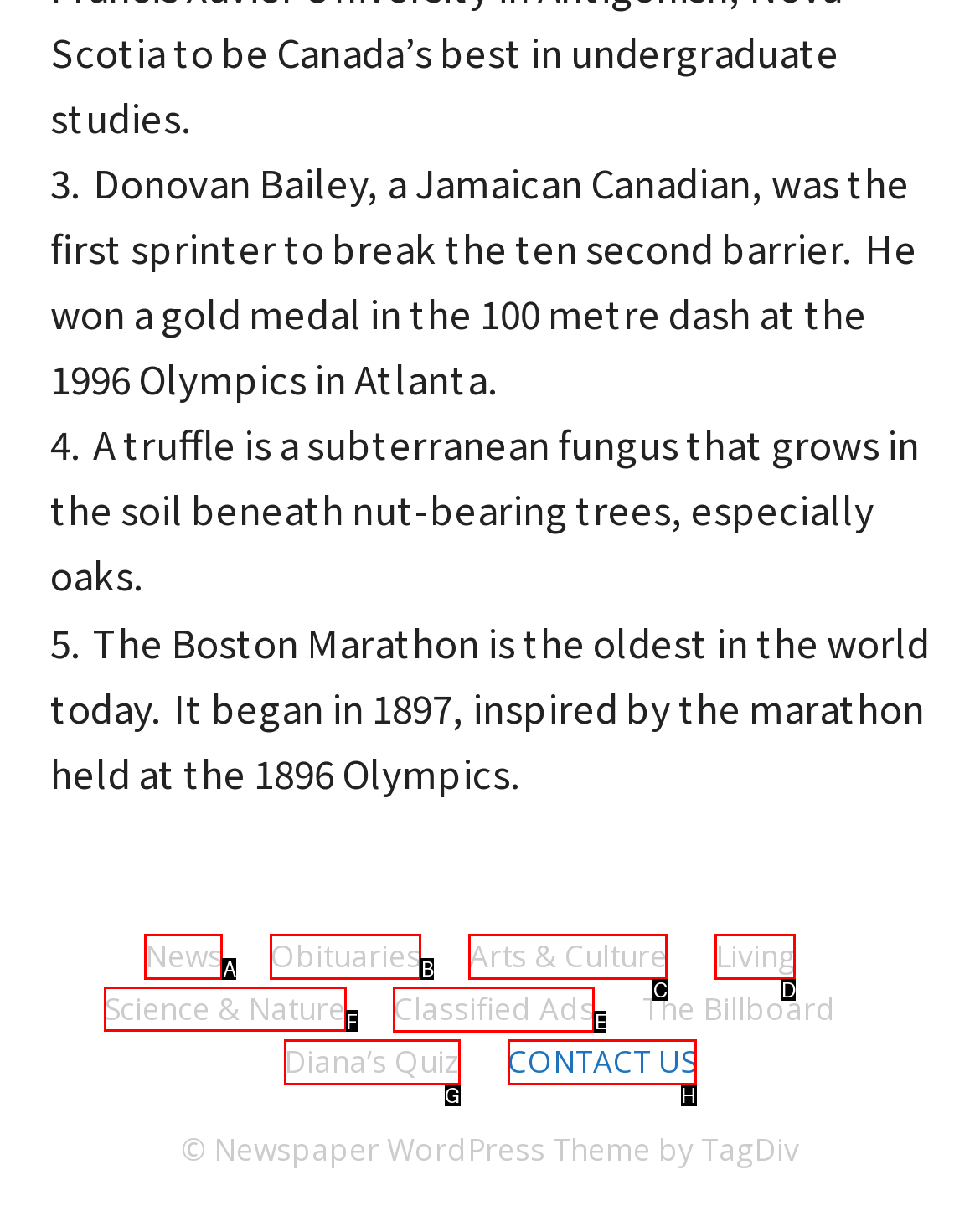Identify the correct UI element to click to follow this instruction: Explore Science & Nature
Respond with the letter of the appropriate choice from the displayed options.

F